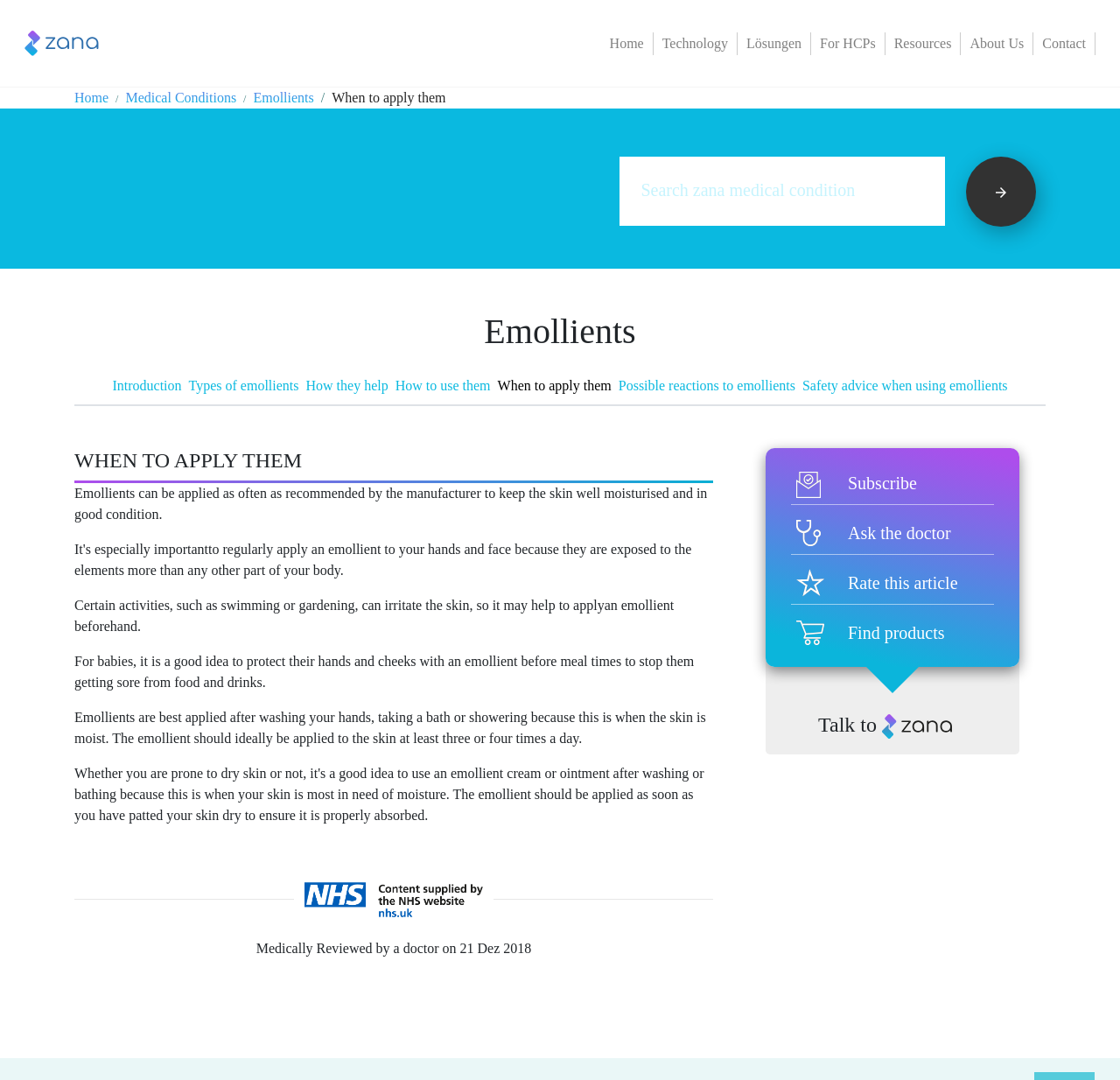Identify the bounding box of the UI component described as: "When to apply them".

[0.444, 0.35, 0.546, 0.364]